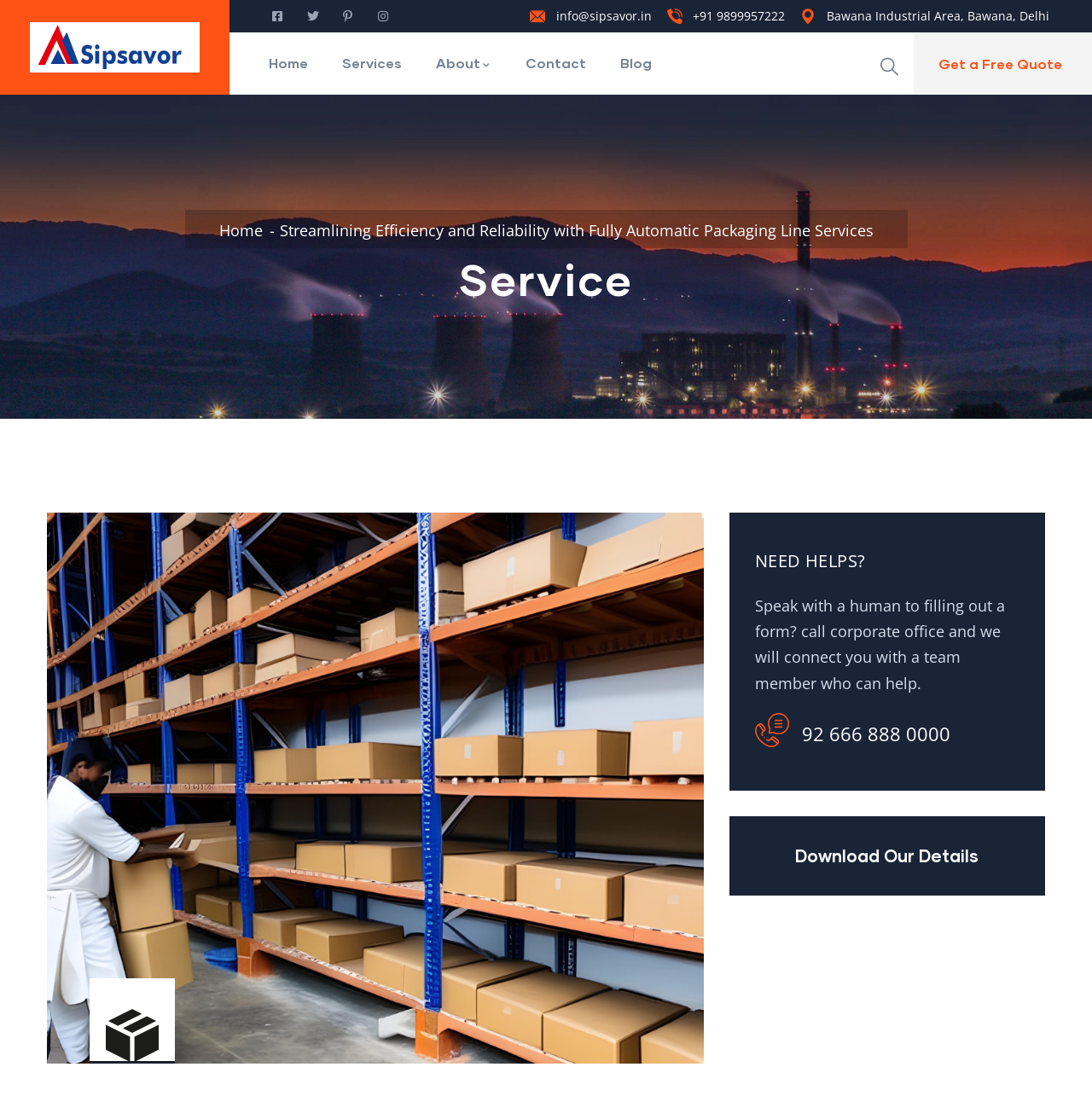Please specify the bounding box coordinates of the clickable section necessary to execute the following command: "download our details".

[0.668, 0.745, 0.957, 0.817]